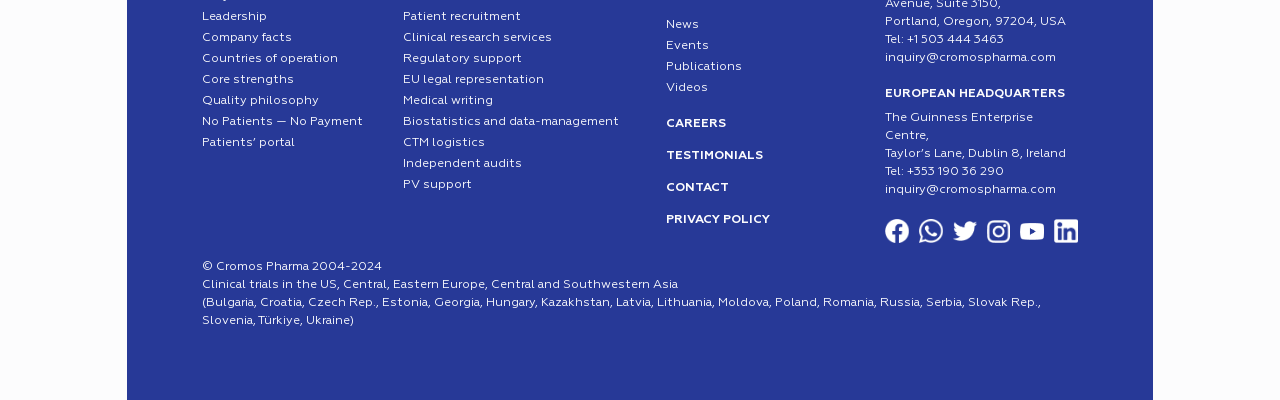What services does the company provide?
From the image, provide a succinct answer in one word or a short phrase.

Clinical research services